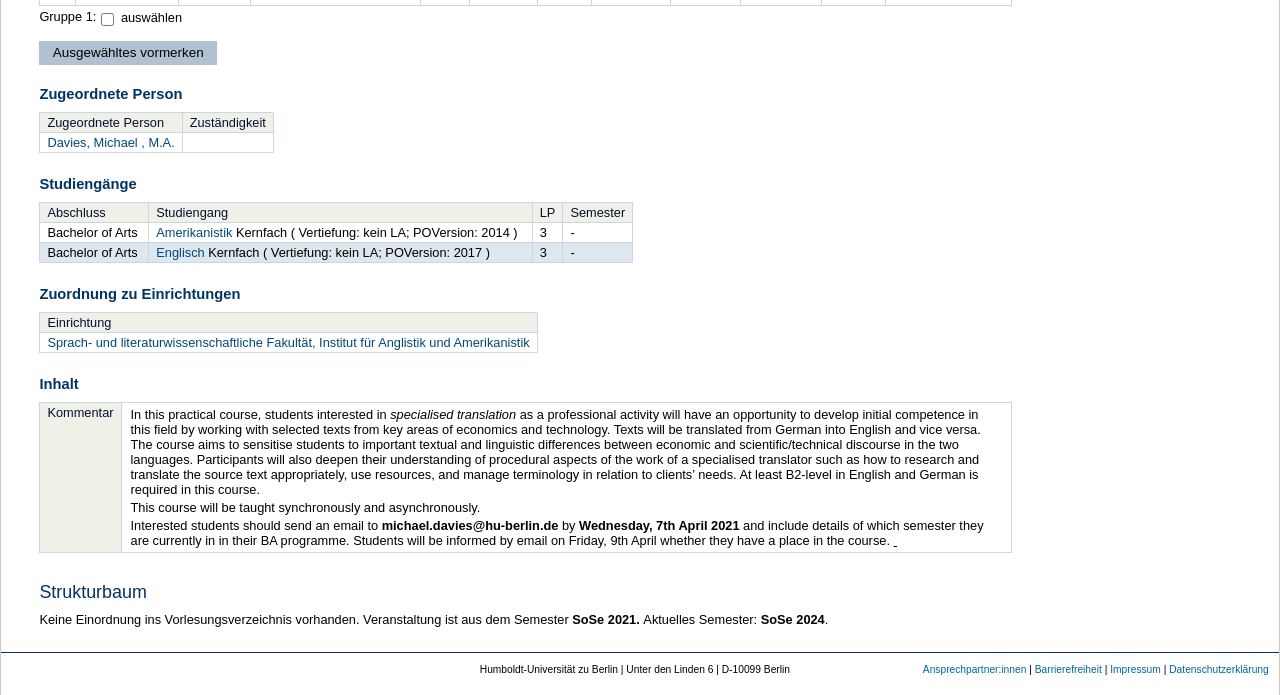Determine the bounding box of the UI component based on this description: "Englisch". The bounding box coordinates should be four float values between 0 and 1, i.e., [left, top, right, bottom].

[0.122, 0.352, 0.163, 0.374]